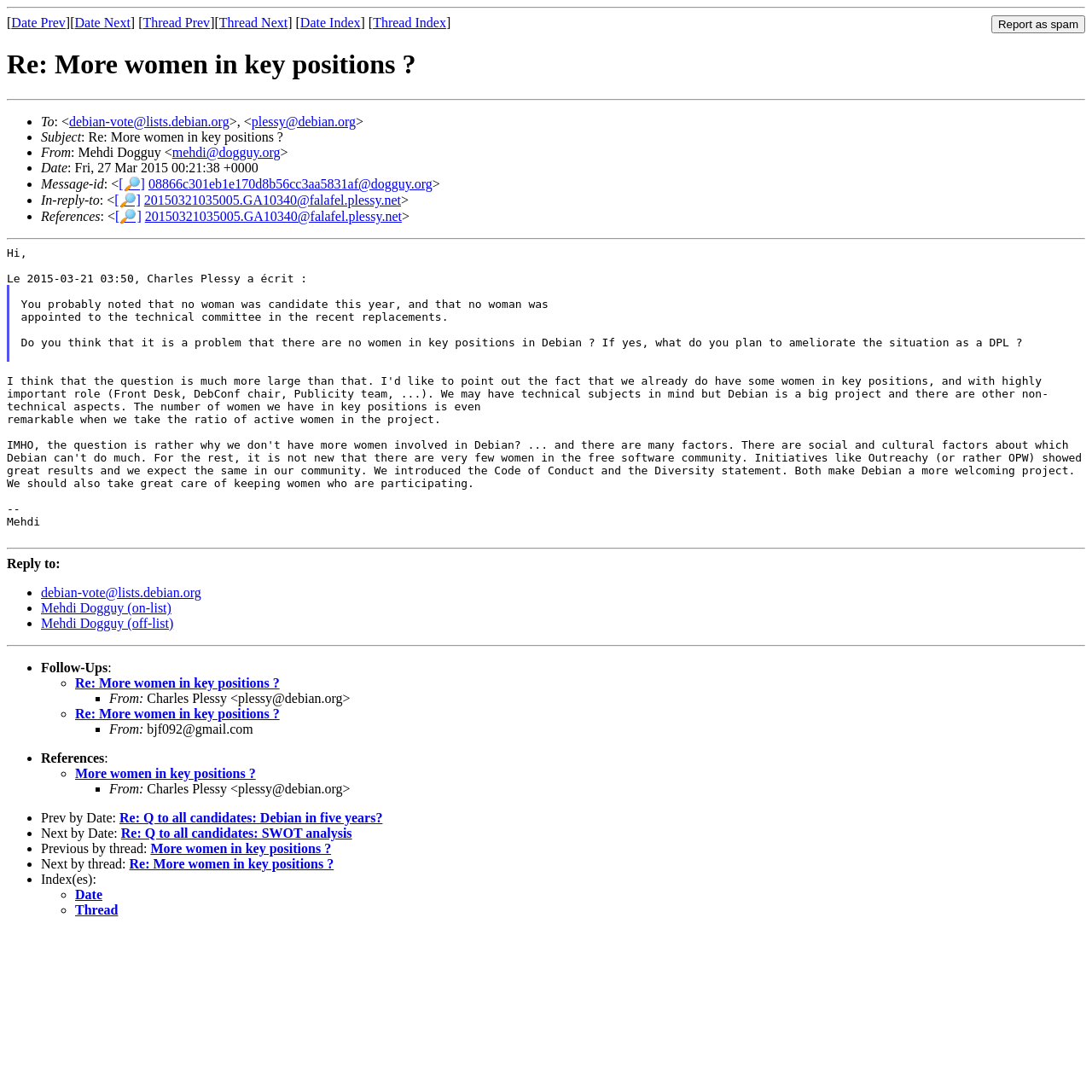Offer a thorough description of the webpage.

This webpage appears to be a discussion forum or email thread, with a focus on the topic of women in key positions within the Debian community. 

At the top of the page, there is a horizontal separator, followed by a button labeled "Report as spam" and several links to navigate through the thread, including "Date Prev", "Date Next", "Thread Prev", and "Thread Next". 

Below this, there is a heading that reads "Re: More women in key positions?" and another horizontal separator. 

The main content of the page is a series of list items, each marked with a bullet point, containing information about the email thread, such as the sender, recipient, subject, and date. 

Following this, there is a block of text that appears to be the body of an email. The text is divided into paragraphs and discusses the topic of women in key positions within Debian, with the author pointing out that there are already some women in important roles and that the number of women in key positions is remarkable considering the ratio of active women in the project. The author also mentions social and cultural factors that contribute to the lack of women in the free software community and notes that initiatives like Outreachy have shown great results in increasing diversity.

Throughout the page, there are several links to email addresses and other resources, as well as some icons, including a lock symbol.